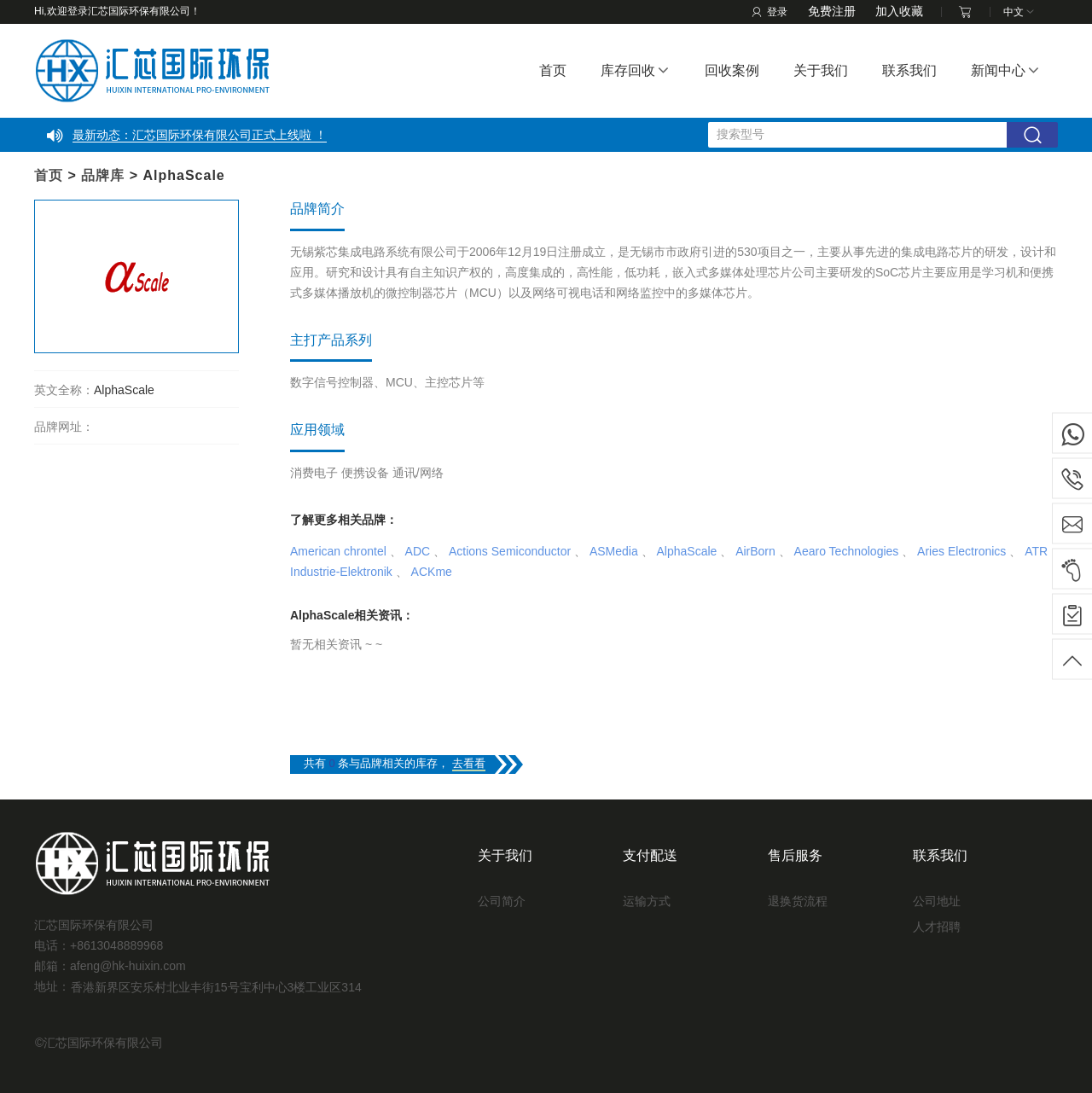Identify the bounding box coordinates of the section that should be clicked to achieve the task described: "log in".

[0.67, 0.005, 0.74, 0.016]